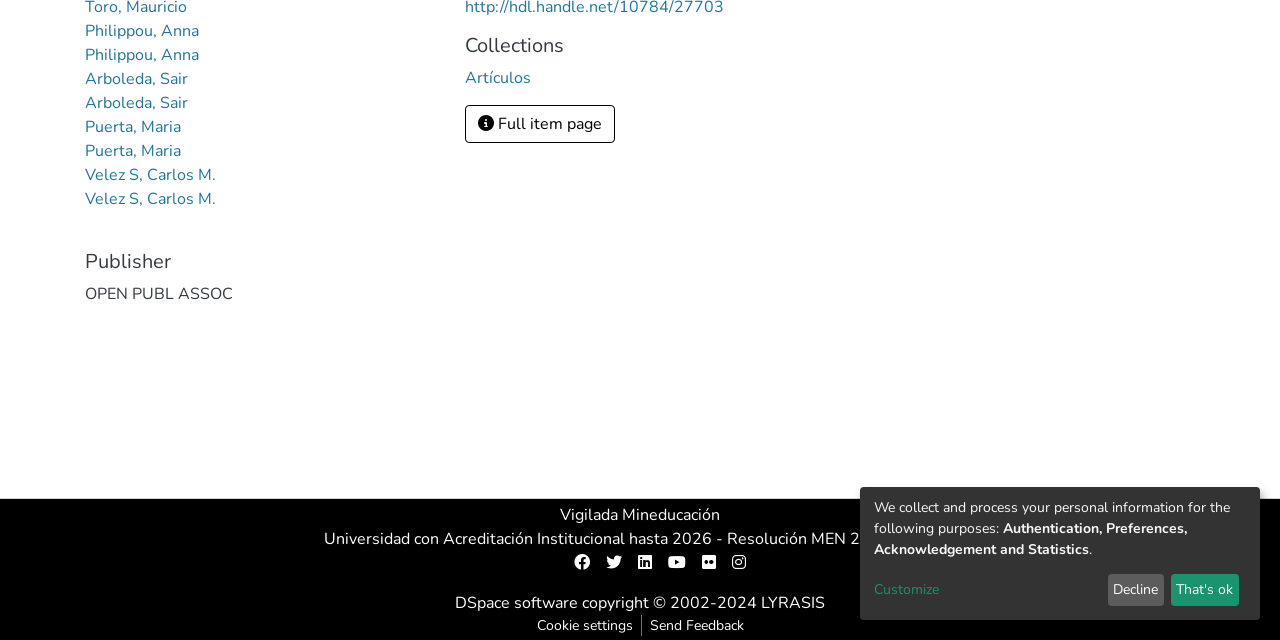Determine the bounding box coordinates for the UI element described. Format the coordinates as (top-left x, top-left y, bottom-right x, bottom-right y) and ensure all values are between 0 and 1. Element description: Velez S, Carlos M.

[0.066, 0.256, 0.169, 0.291]